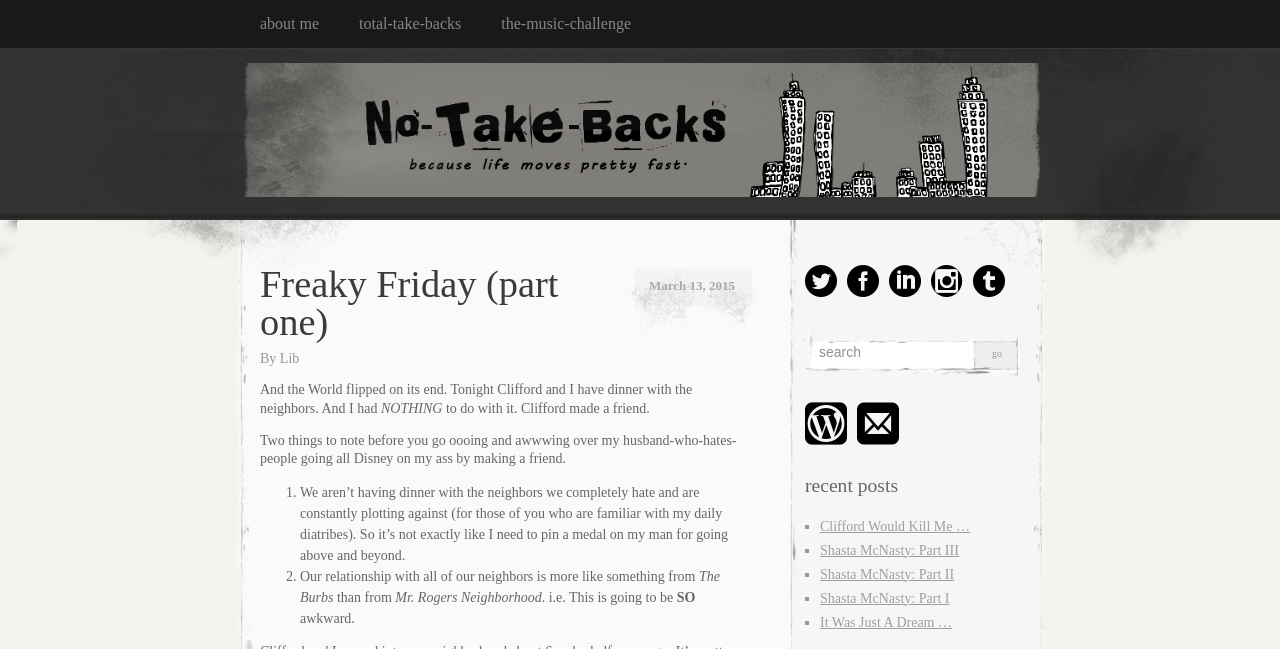Explain the contents of the webpage comprehensively.

This webpage appears to be a personal blog post titled "Freaky Friday (part one)" from the blog "No-Take-Backs". At the top of the page, there are four links: "about me", "total-take-backs", "the-music-challenge", and "No-Take-Backs". Below these links, there is a heading with the title of the blog post, followed by the date "March 13, 2015" and the author's name "Lib".

The main content of the blog post is a story about the author's husband, Clifford, making a friend at a dinner with their neighbors. The story is divided into several paragraphs, with two numbered lists in between. The first list mentions that the dinner is not with neighbors they dislike, and the second list explains that their relationship with their neighbors is more like something from "The Burbs" than from "Mr. Rogers Neighborhood", implying that it will be an awkward encounter.

On the right side of the page, there are several social media links, represented by icons, and a search box with a "Go" button. Below these, there is a heading "recent posts" followed by a list of four links to other blog posts, each with a bullet point marker.

Overall, the webpage has a simple layout with a focus on the blog post content, and some additional features like social media links and a search box on the side.